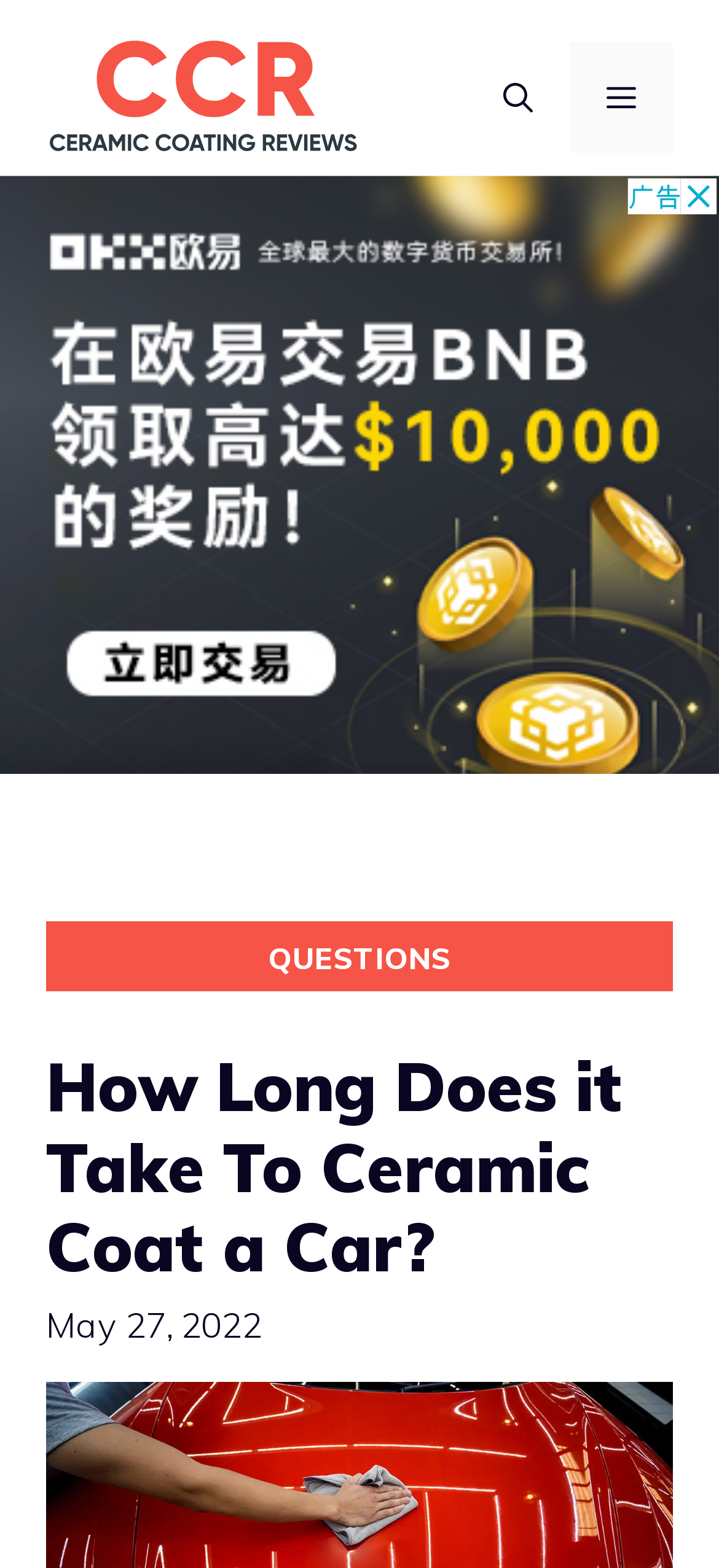What is the category of the article?
Based on the image, provide a one-word or brief-phrase response.

Car maintenance